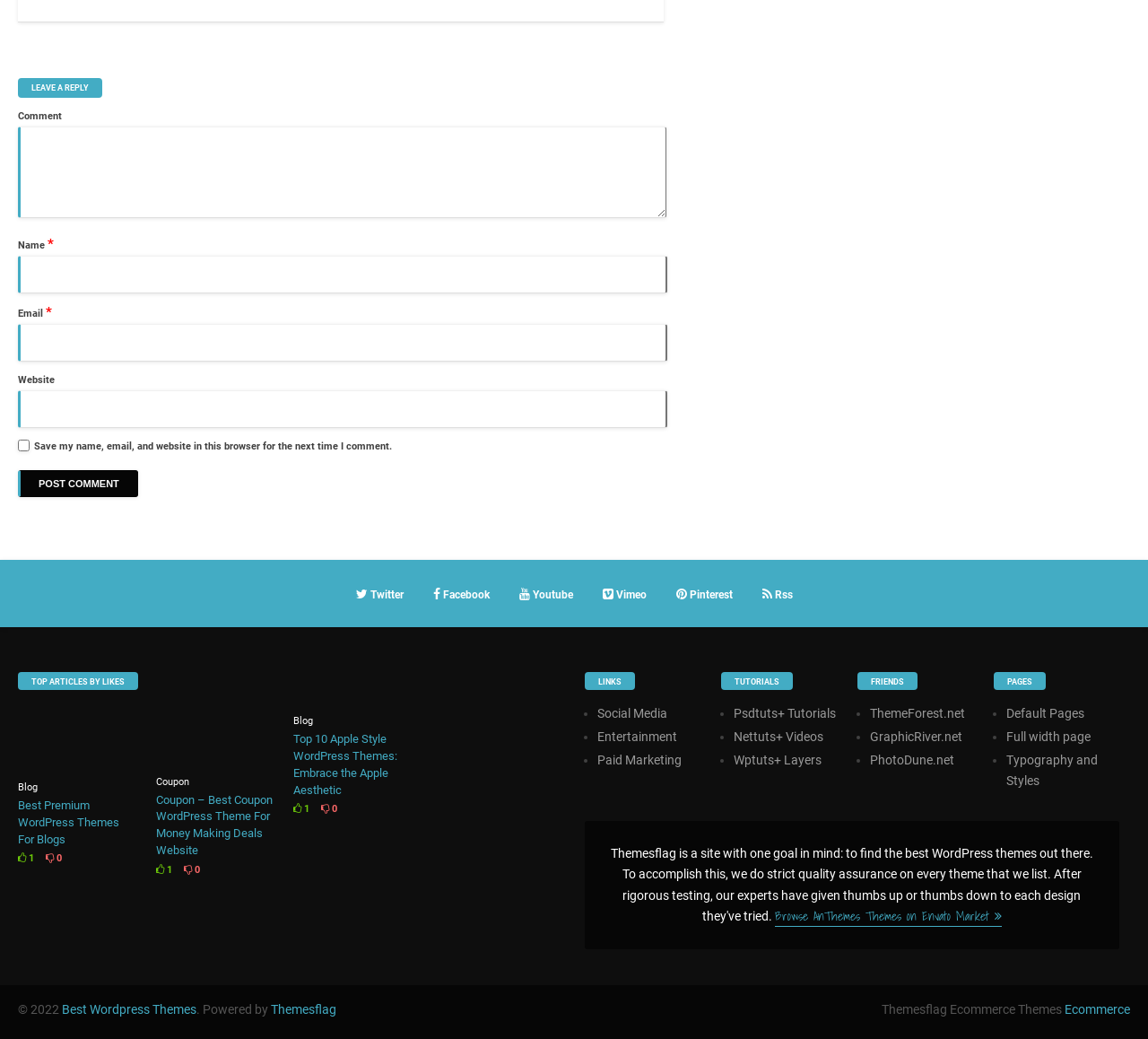Please find the bounding box for the following UI element description. Provide the coordinates in (top-left x, top-left y, bottom-right x, bottom-right y) format, with values between 0 and 1: Psdtuts+ Tutorials

[0.639, 0.68, 0.728, 0.693]